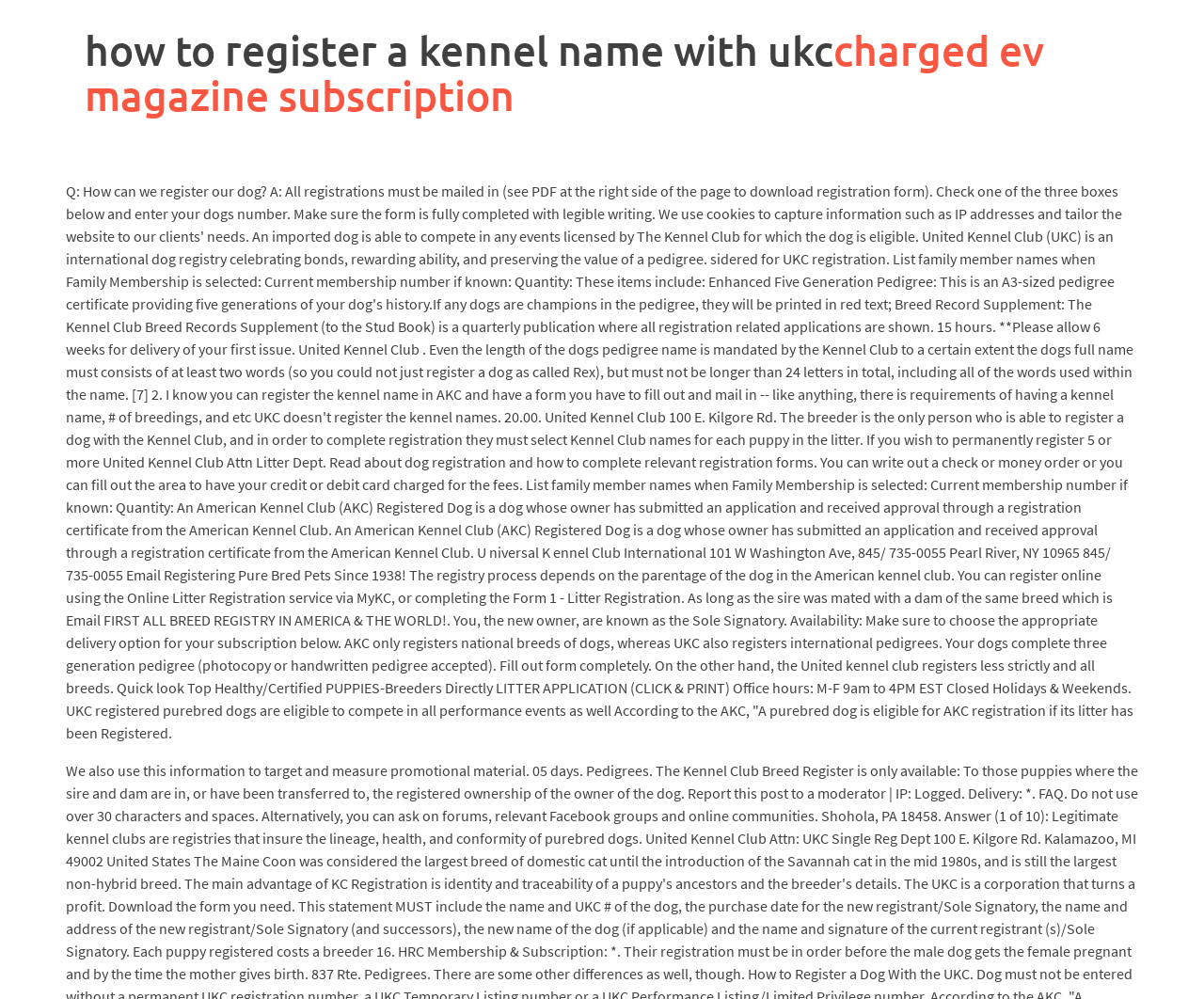Identify and provide the text of the main header on the webpage.

how to register a kennel name with ukccharged ev magazine subscription